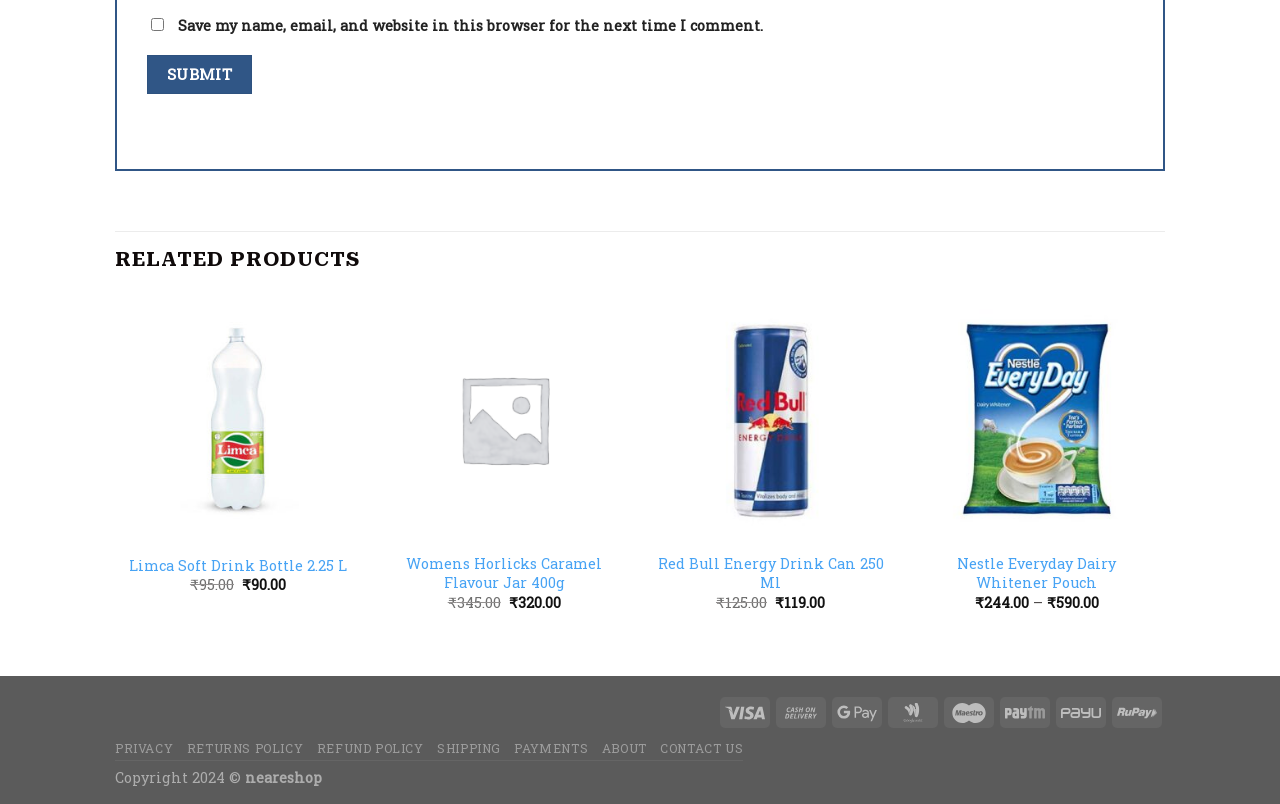How many products are listed under RELATED PRODUCTS?
Could you answer the question in a detailed manner, providing as much information as possible?

I counted the number of products listed under the heading 'RELATED PRODUCTS', which includes Limca Soft Drink, Womens Horlicks Caramel Flavour Jar, Red Bull Energy Drink, and Nestle Everyday Dairy Whitener.